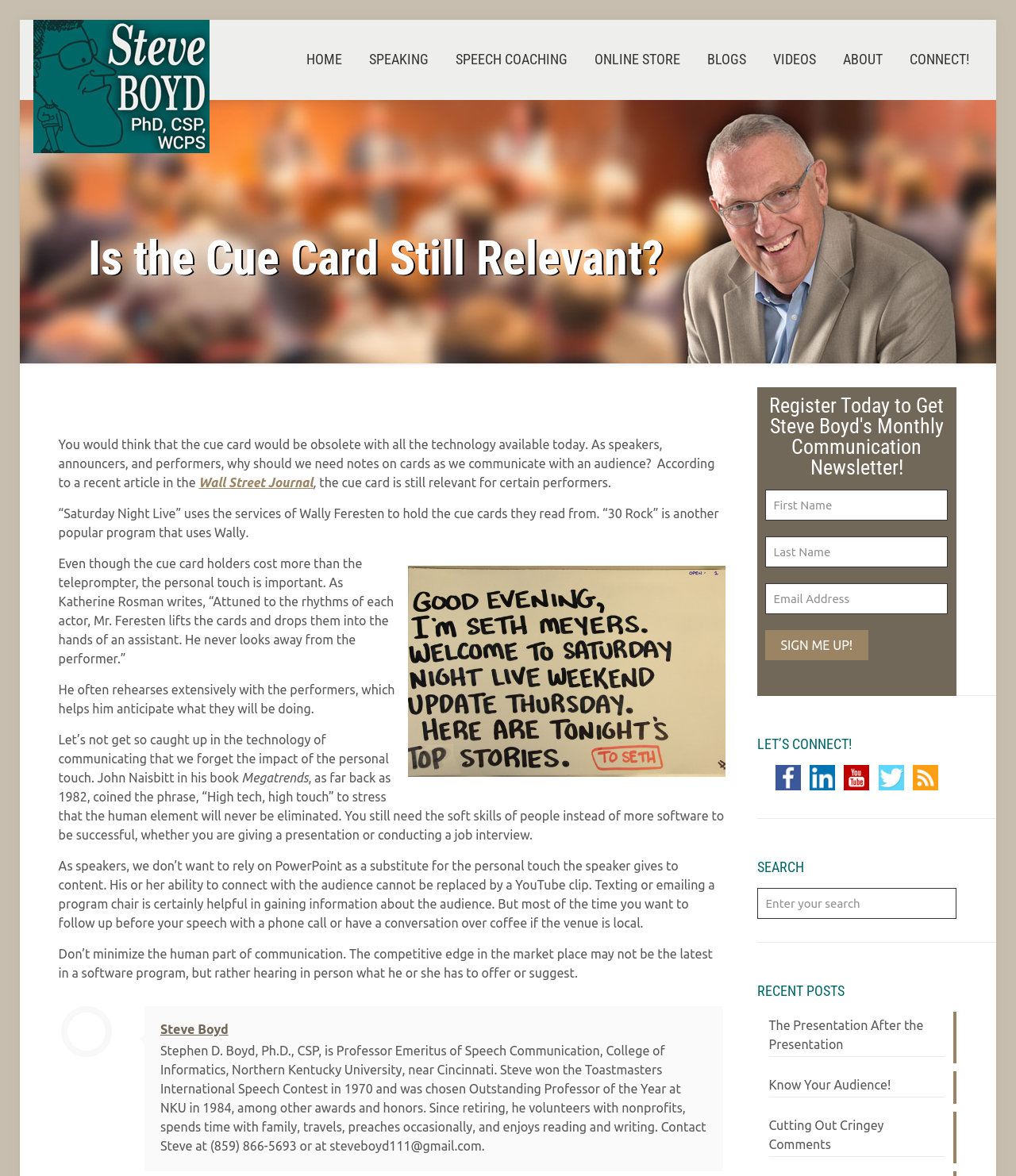Please identify the webpage's heading and generate its text content.

Is the Cue Card Still Relevant?